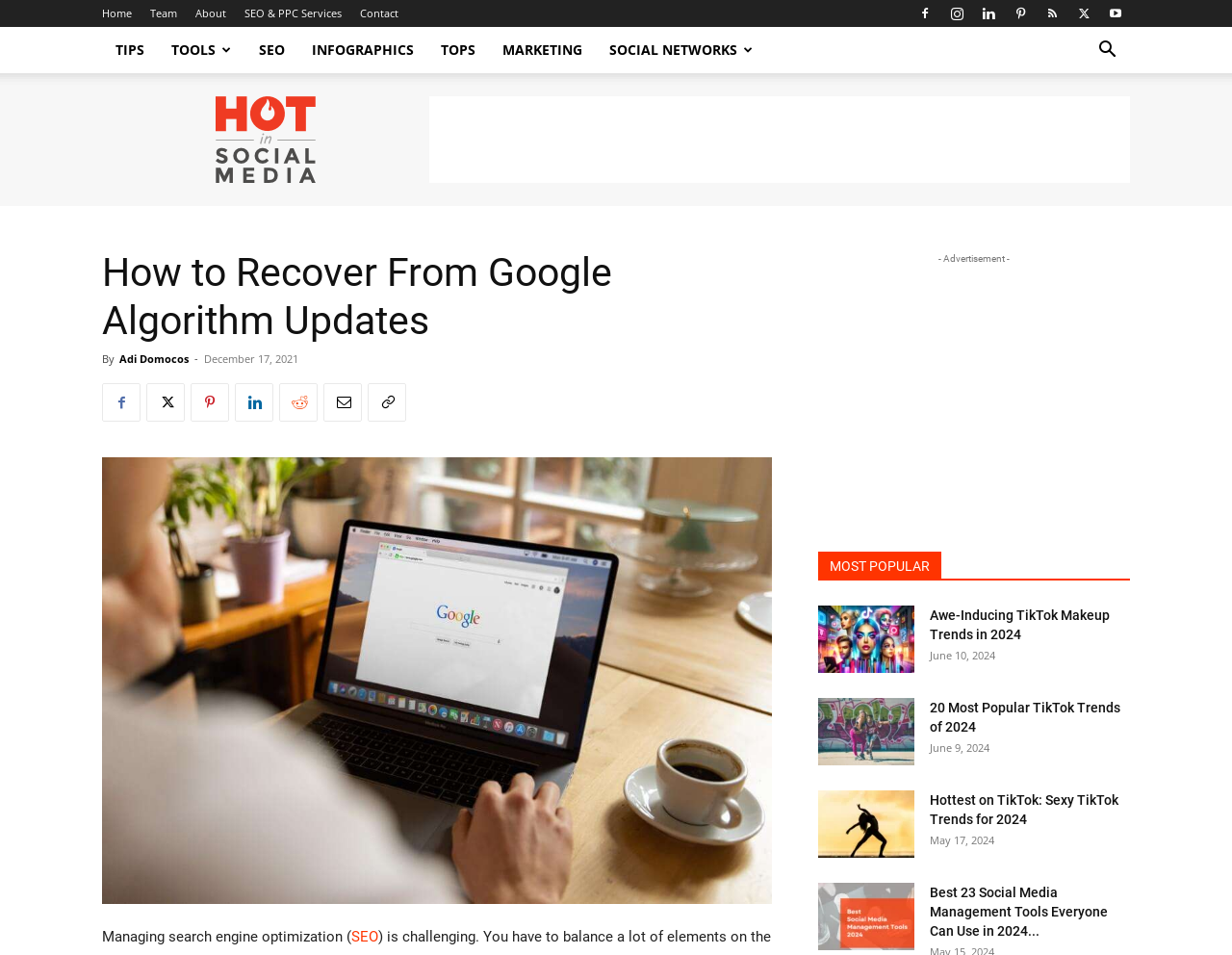Kindly respond to the following question with a single word or a brief phrase: 
How many social media icons are there in the top right corner?

8